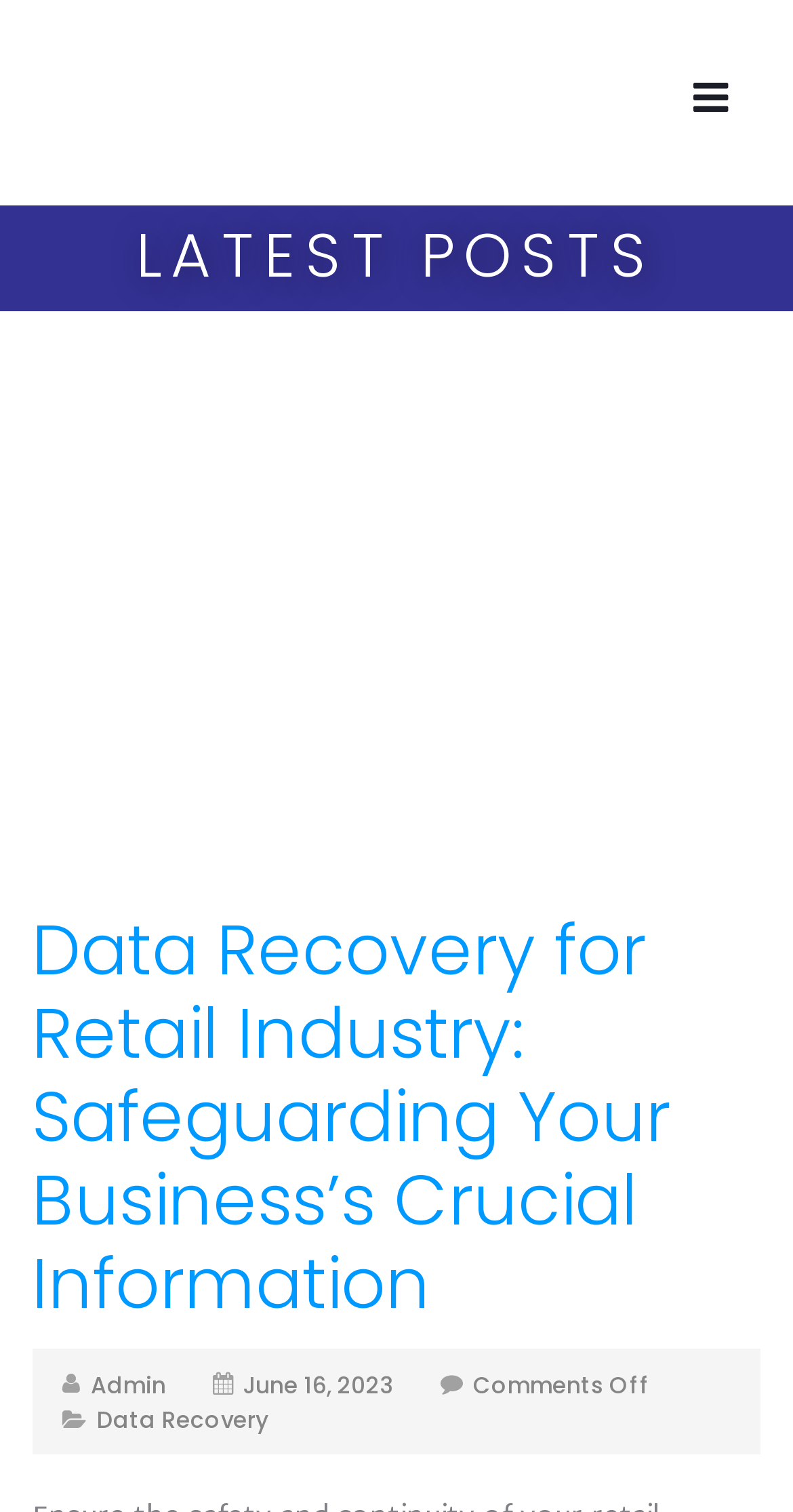What is the category of the latest post?
Provide a short answer using one word or a brief phrase based on the image.

Data Recovery